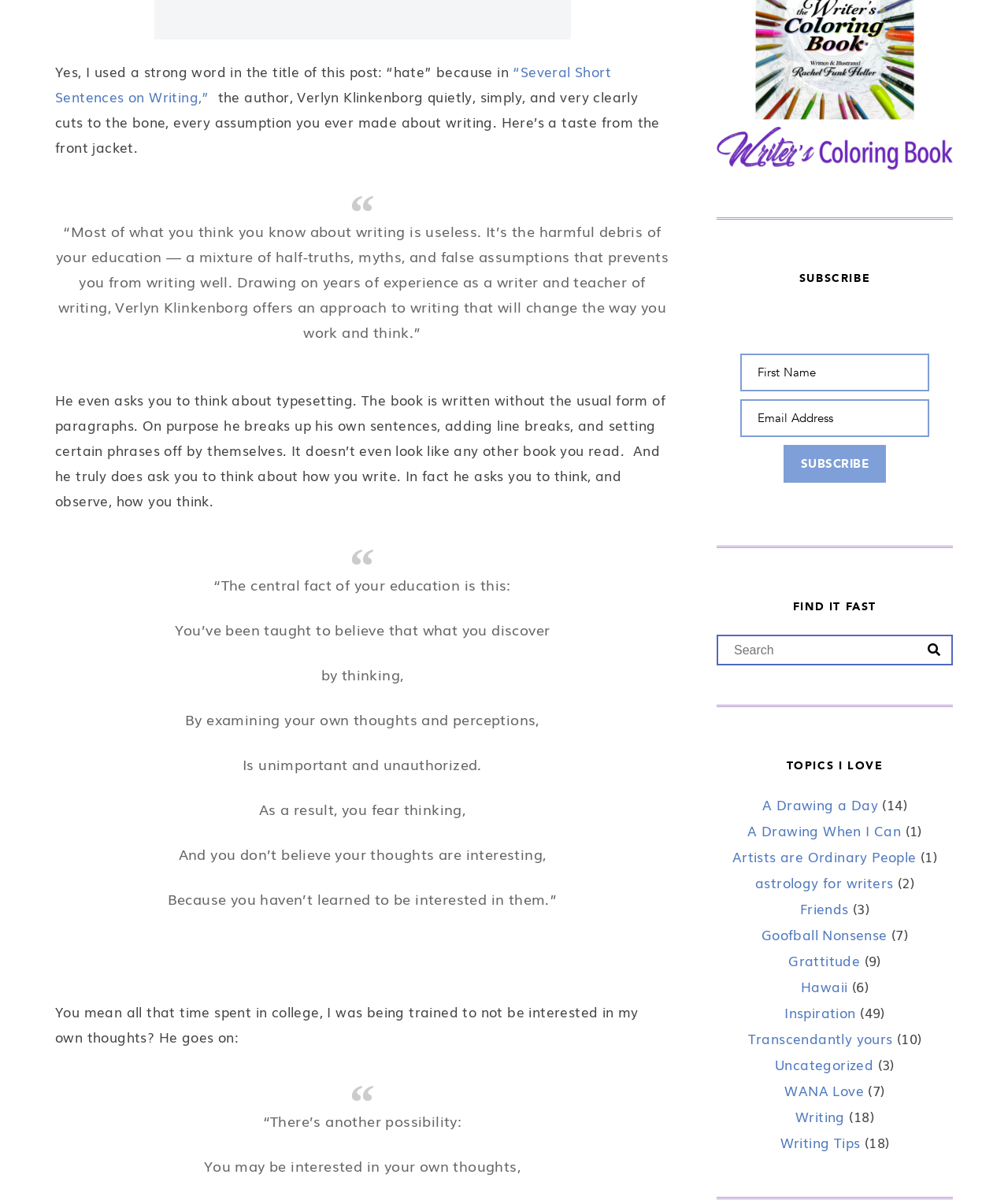Can you provide the bounding box coordinates for the element that should be clicked to implement the instruction: "Generate AI image"?

None